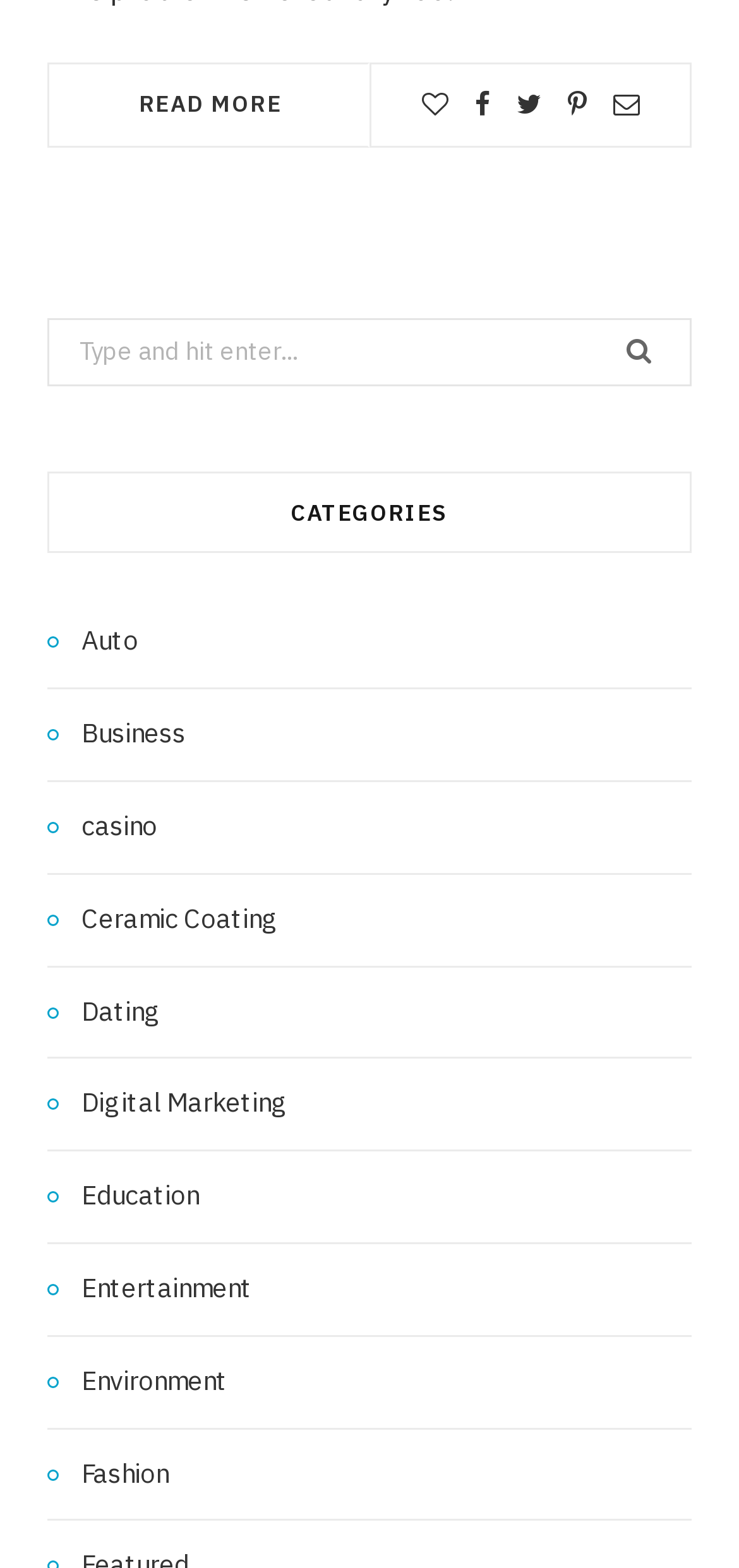Mark the bounding box of the element that matches the following description: "title="Share on Twitter"".

[0.699, 0.057, 0.732, 0.074]